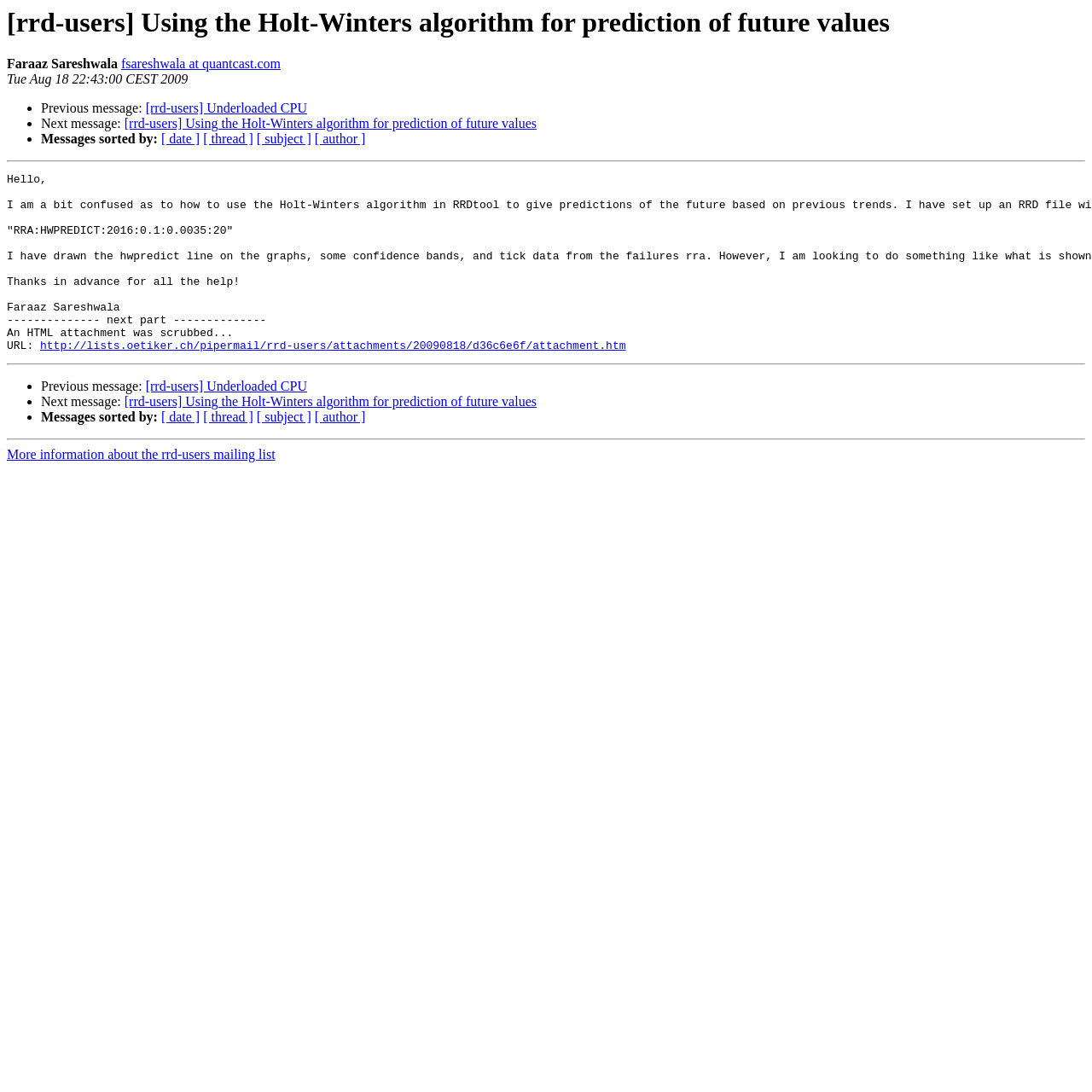What is the date of the message?
From the screenshot, provide a brief answer in one word or phrase.

Tue Aug 18 22:43:00 CEST 2009